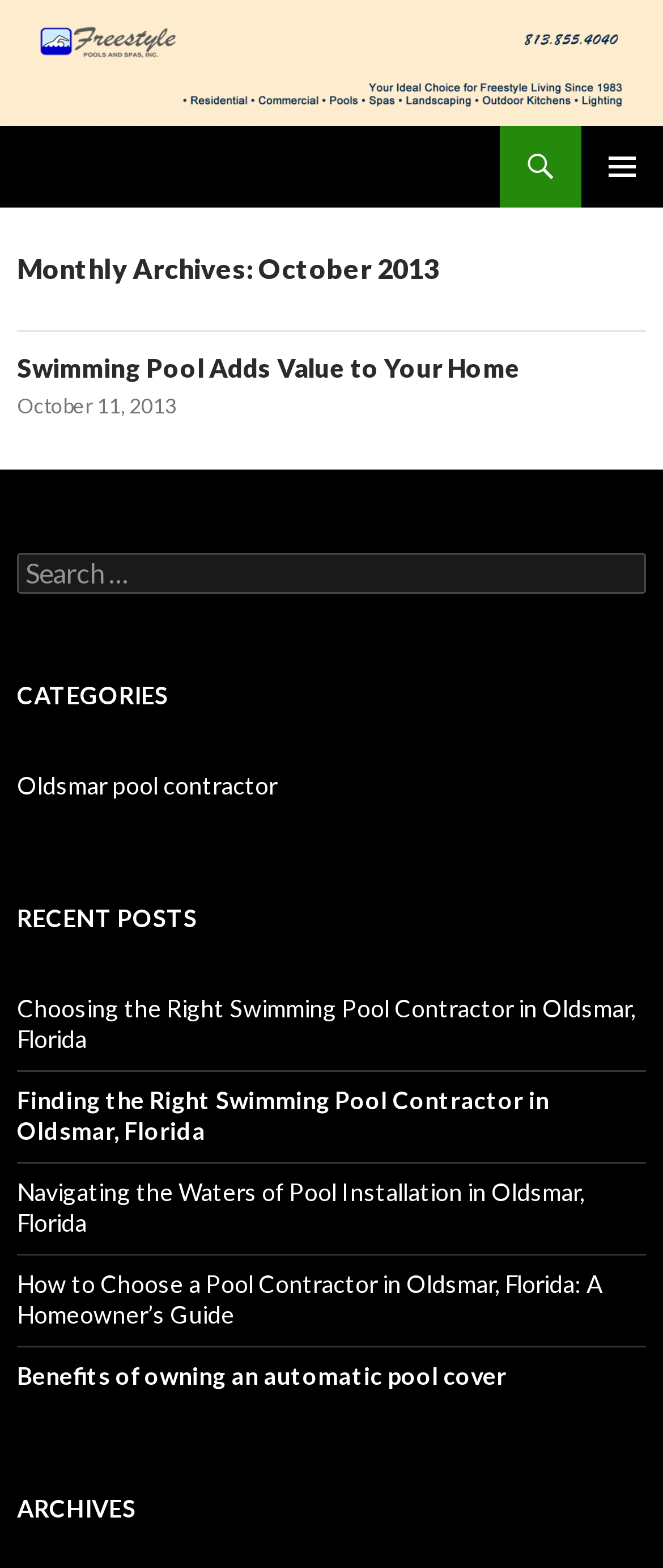Find the bounding box of the web element that fits this description: "Oldsmar pool contractor".

[0.026, 0.491, 0.418, 0.51]